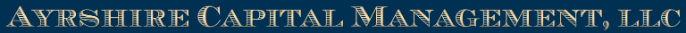What is the background color of the branding?
Please use the image to provide a one-word or short phrase answer.

Dark blue